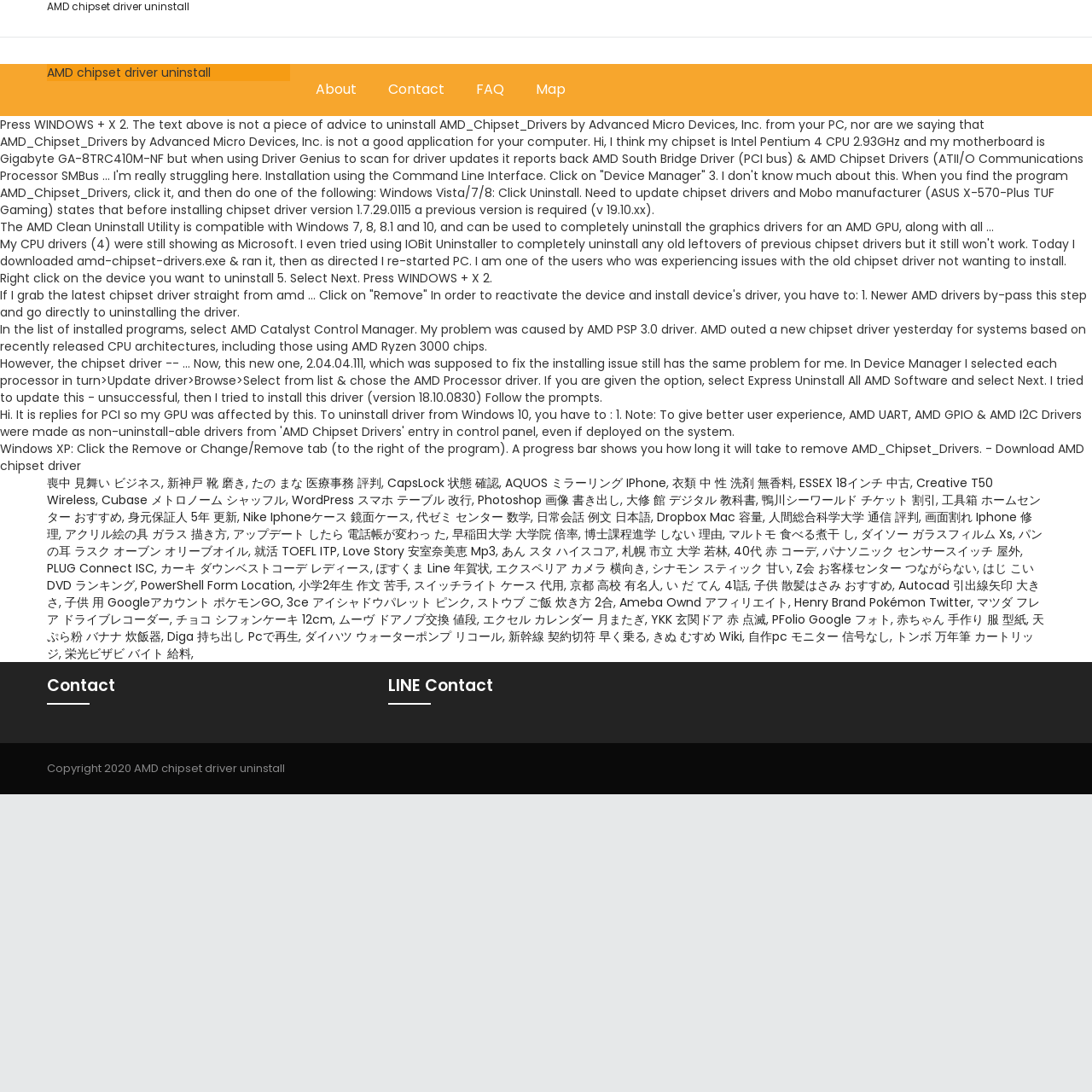Give a detailed overview of the webpage's appearance and contents.

The webpage is about uninstalling AMD chipset drivers. At the top, there are four links: "About", "Contact", "FAQ", and "Map", which are likely navigation links. Below these links, there is a long block of text that provides instructions on how to uninstall AMD chipset drivers, including using the Command Line Interface and Device Manager. The text also mentions the AMD Clean Uninstall Utility and its compatibility with different Windows versions.

The rest of the webpage is filled with numerous links, mostly in Japanese, that appear to be unrelated to the main topic of uninstalling AMD chipset drivers. These links are arranged in a long list, with some commas separating them. The links cover a wide range of topics, including technology, education, healthcare, and entertainment. They do not seem to be organized in any particular order or category.

Overall, the webpage appears to be a mix of instructional content and a list of unrelated links. The main content is focused on providing guidance on uninstalling AMD chipset drivers, while the links may be advertisements or sponsored content.